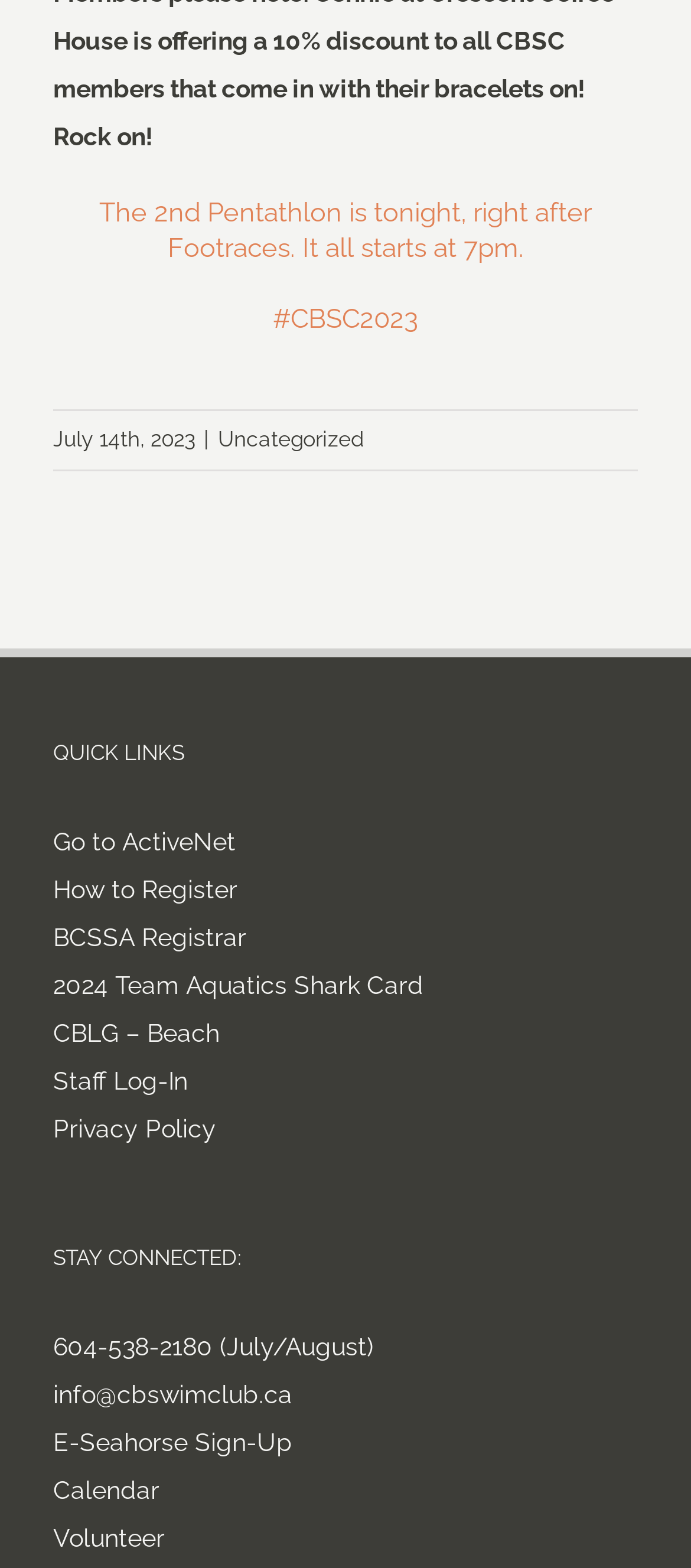By analyzing the image, answer the following question with a detailed response: How many ways can I stay connected?

I counted the number of links and static text elements under the 'STAY CONNECTED:' heading and found 4 ways to stay connected, including a phone number, an email address, and two links.